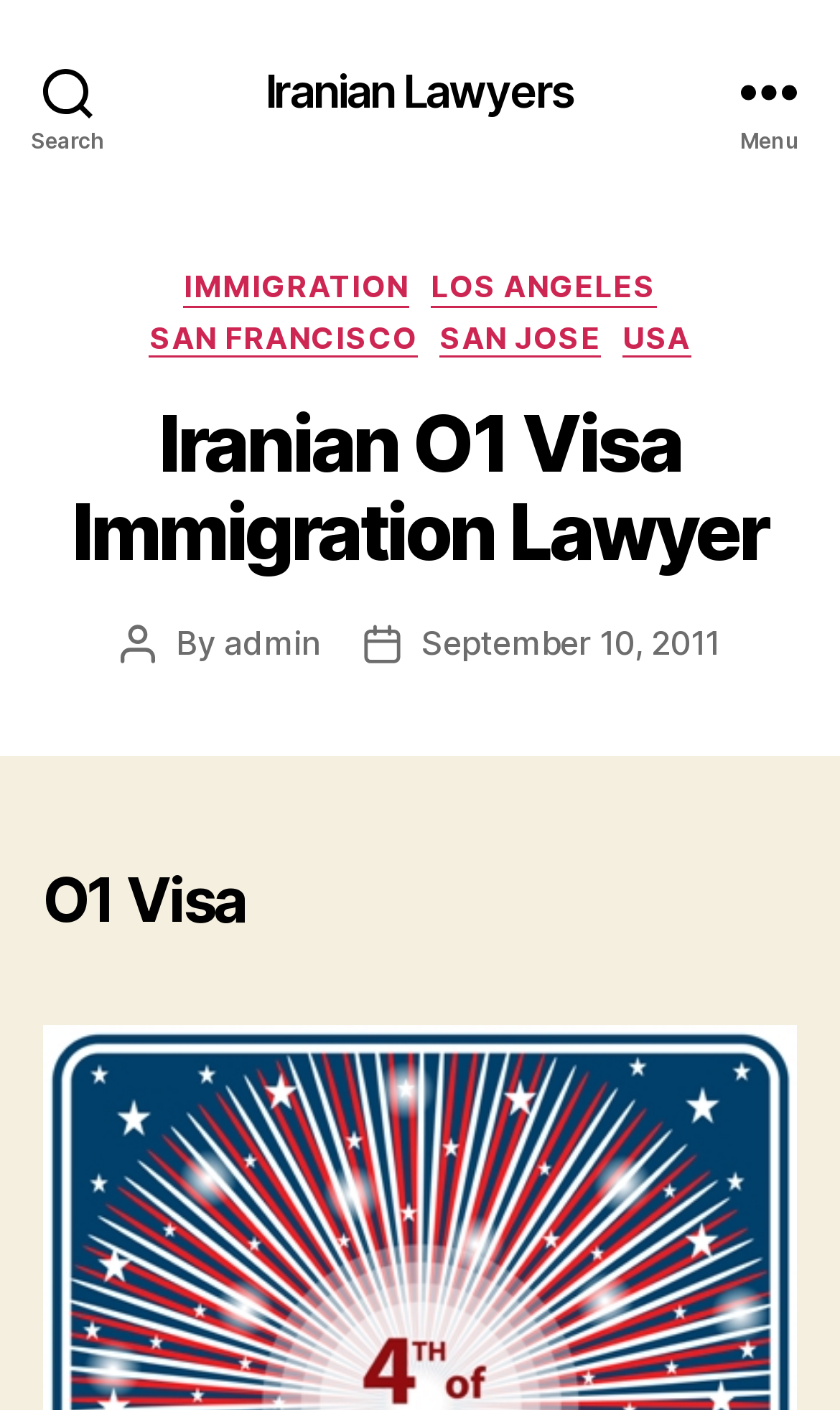Generate a comprehensive description of the webpage.

The webpage is about an Iranian O1 Visa Immigration Lawyer, specializing in O1 visas for individuals with extraordinary abilities in various fields. 

At the top left corner, there is a search button. Next to it, on the top center, is a link to "Iranian Lawyers". On the top right corner, there is a menu button. 

When the menu button is expanded, a header section appears below it, containing several links to different categories, including "IMMIGRATION", "LOS ANGELES", "SAN FRANCISCO", "SAN JOSE", and "USA". 

Below the header section, there is a main heading that reads "Iranian O1 Visa Immigration Lawyer". 

Underneath the main heading, there is a section with information about the post author, including the text "Post author" and "By", followed by a link to the author "admin". 

Next to the author information, there is a section with the post date, including the text "Post date" and a link to the specific date "September 10, 2011". 

Further down, there is another heading that reads "O1 Visa", which likely provides more information about the O1 visa process.